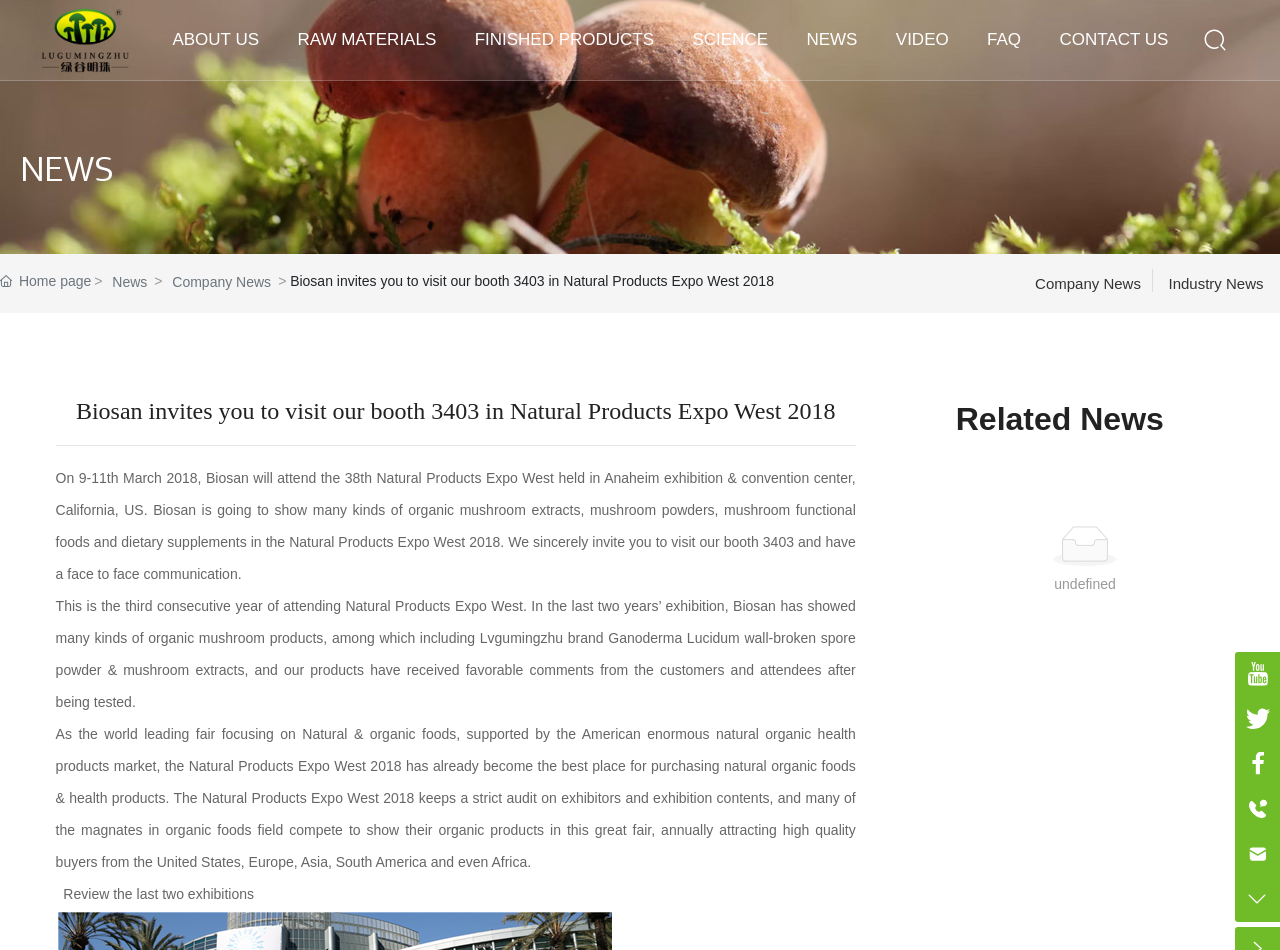What is the company name?
Please use the image to deliver a detailed and complete answer.

The company name is obtained from the BIOSAN link at the top left corner of the webpage, which is also the logo of the company.